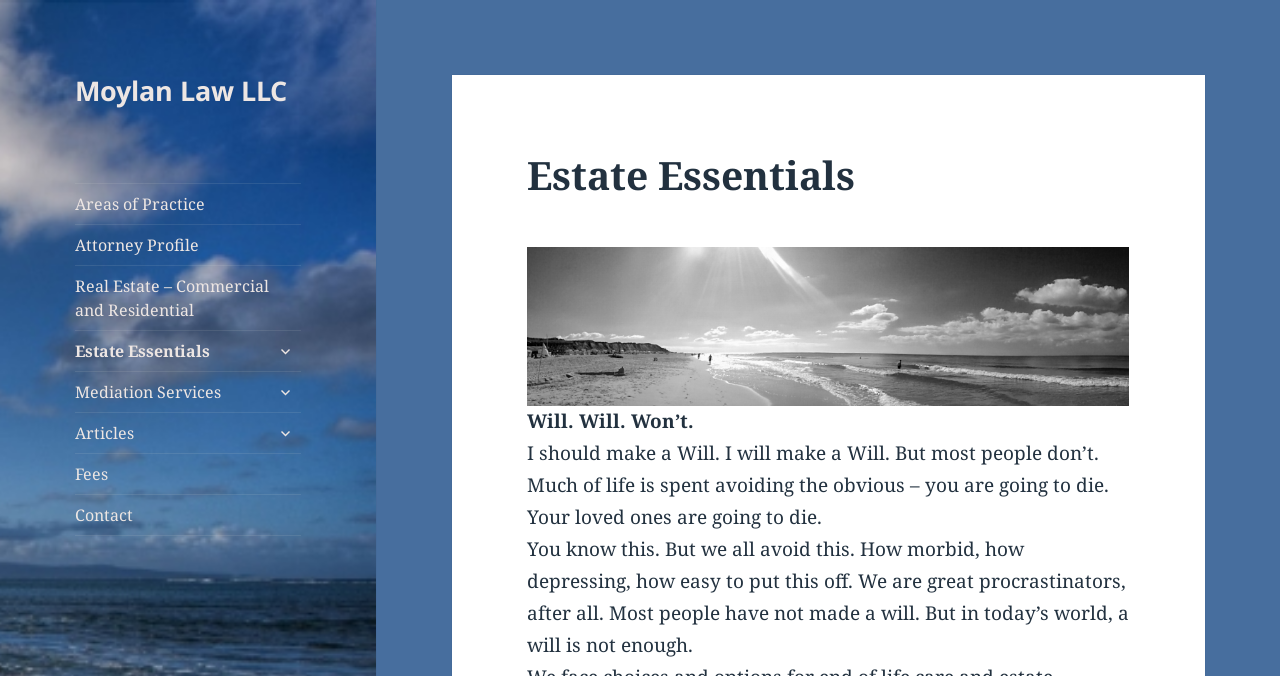Could you please study the image and provide a detailed answer to the question:
What is the main topic of the webpage?

The main topic of the webpage can be inferred from the text content, which talks about making a will, avoiding the obvious, and the importance of estate planning. The webpage is likely promoting the law firm's services in estate planning.